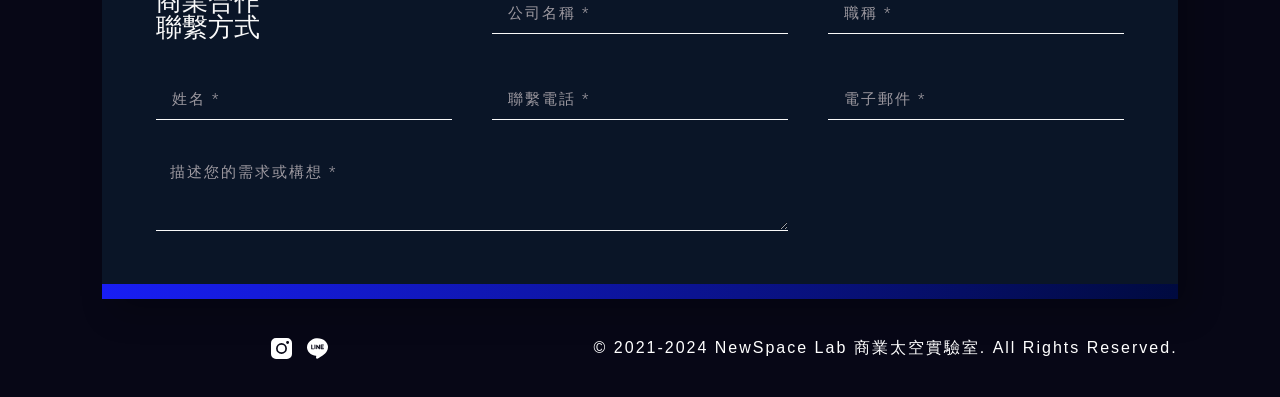Please reply to the following question with a single word or a short phrase:
Is the email field required?

Yes